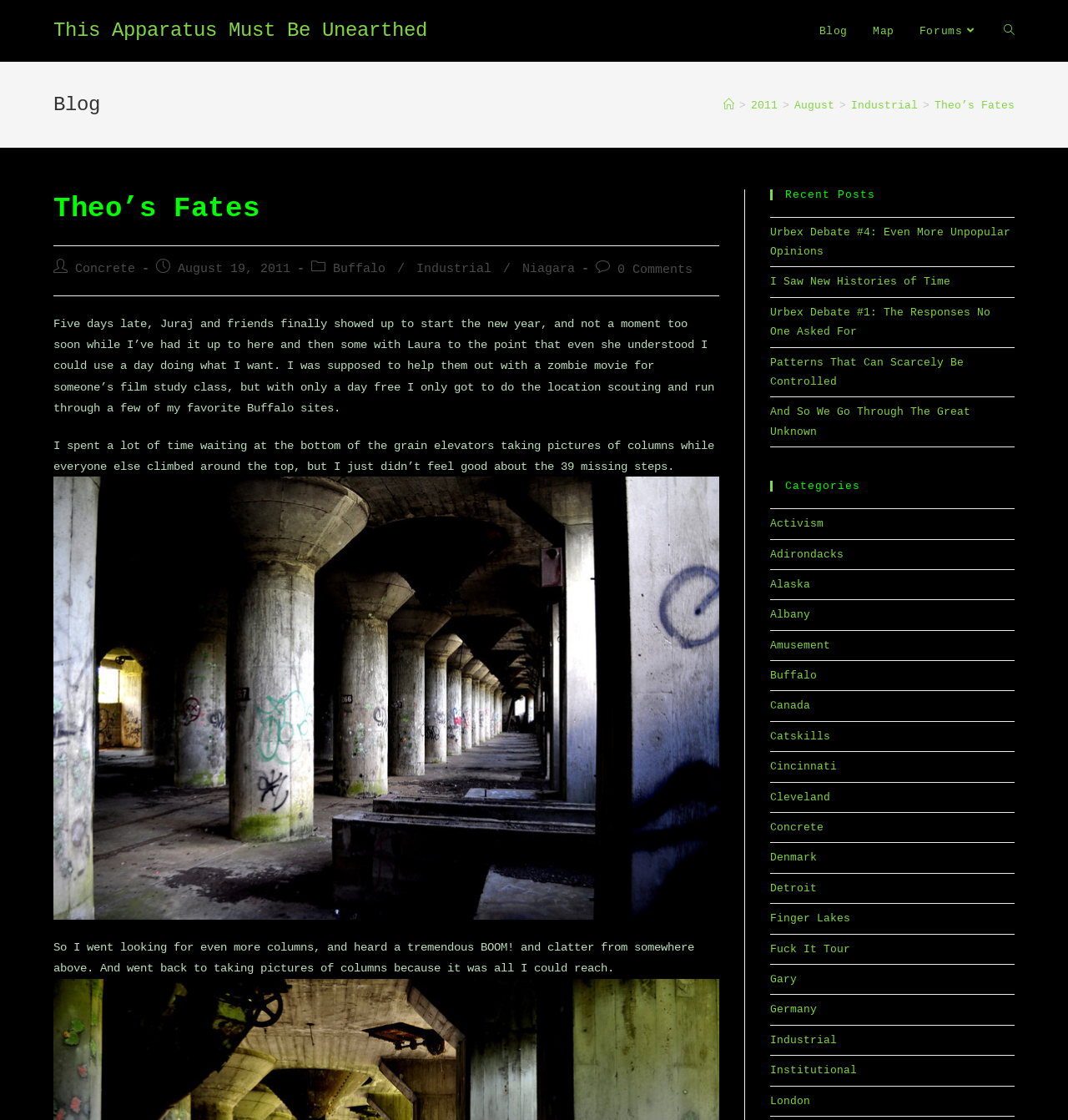Refer to the image and provide an in-depth answer to the question: 
How many categories are listed on the webpage?

The categories are listed under the 'Categories' heading, and by counting the number of links under this heading, we can determine that there are 29 categories listed on the webpage.